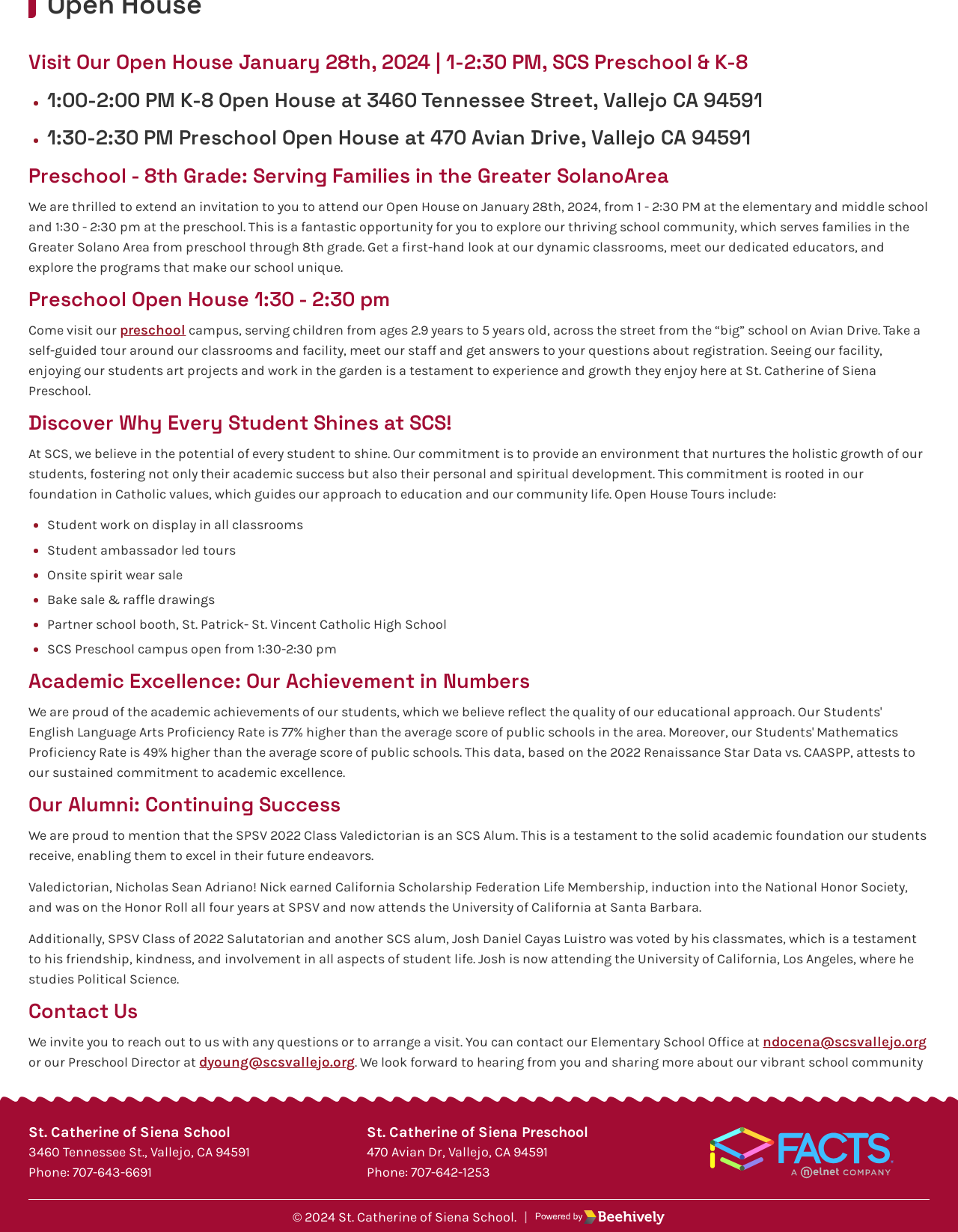From the screenshot, find the bounding box of the UI element matching this description: "Poweredby Beehively". Supply the bounding box coordinates in the form [left, top, right, bottom], each a float between 0 and 1.

[0.559, 0.981, 0.695, 0.995]